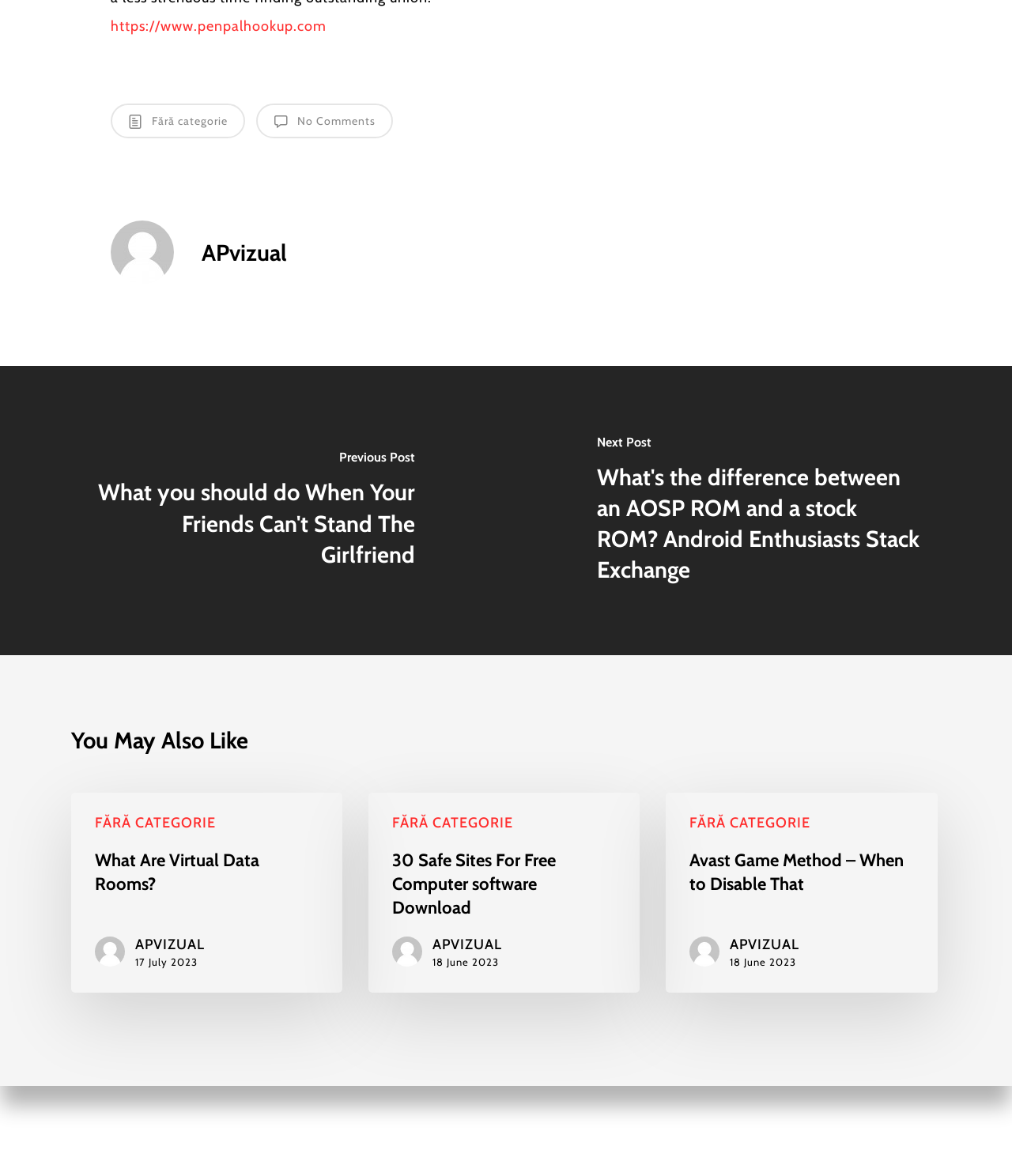Determine the bounding box coordinates of the target area to click to execute the following instruction: "View the previous post."

[0.09, 0.376, 0.41, 0.488]